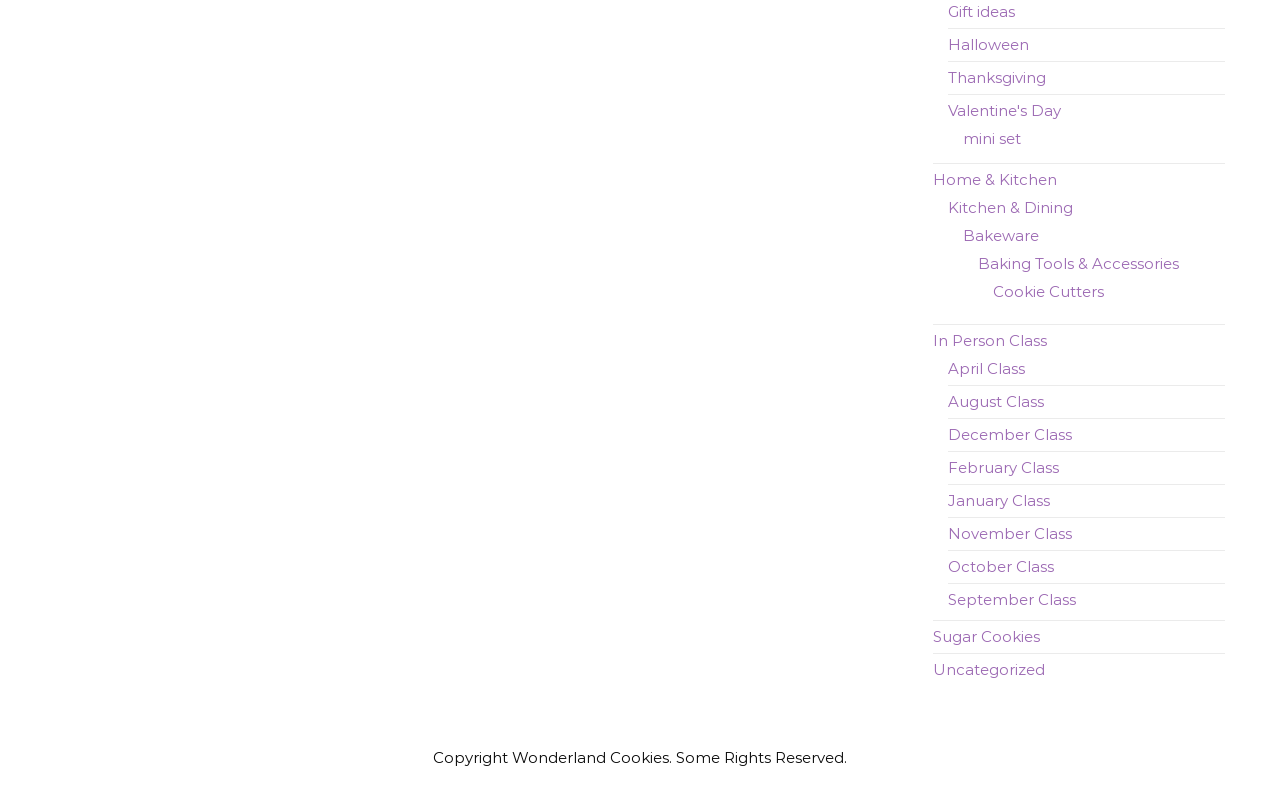Identify the bounding box coordinates for the UI element that matches this description: "Uncategorized".

[0.729, 0.825, 0.816, 0.848]